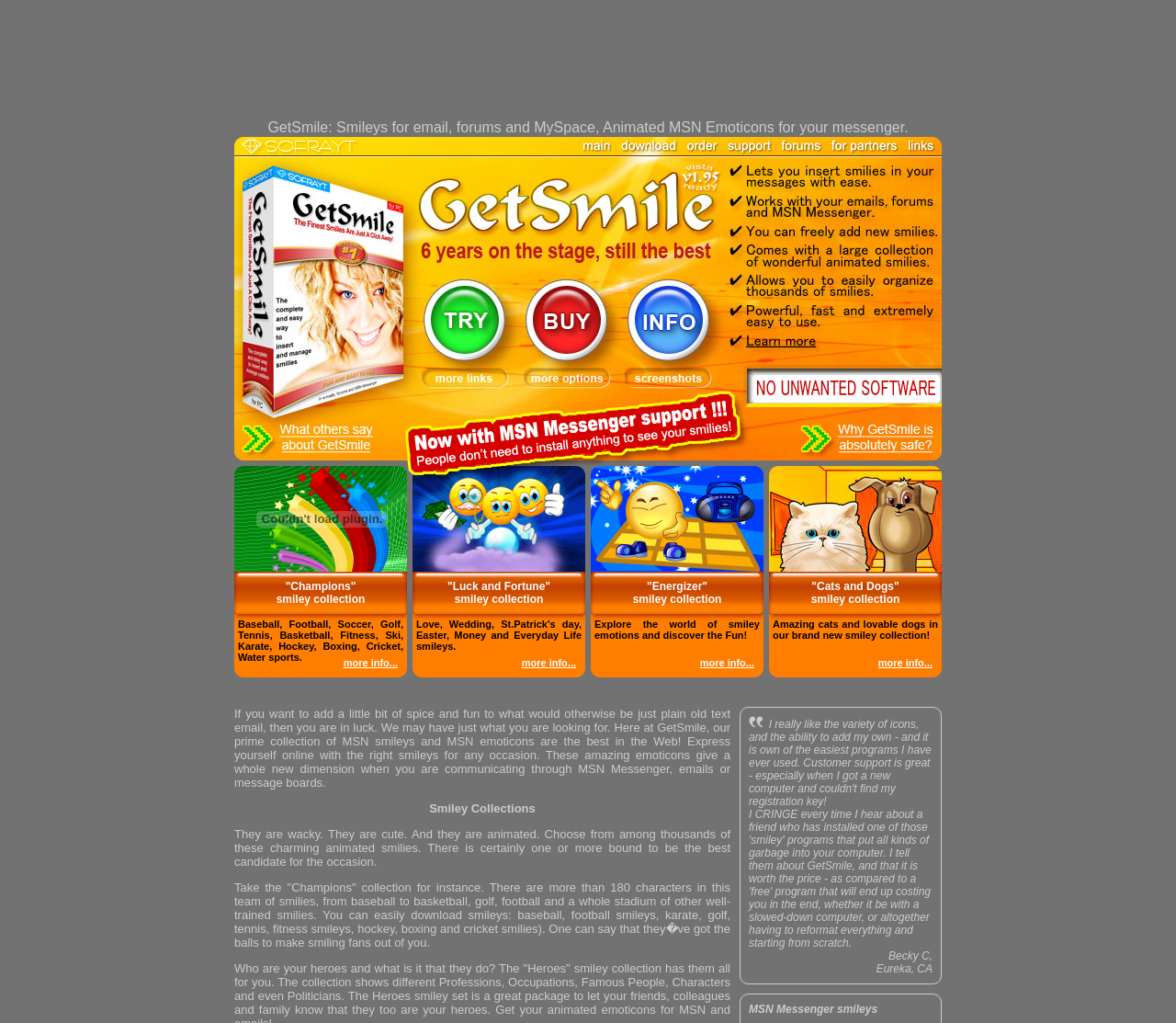Observe the image and answer the following question in detail: How many smiley collections are mentioned?

The webpage mentions five smiley collections: 'Champions', 'Luck and Fortune', 'Energizer', 'Cats and Dogs', and another one that is not specified by name.